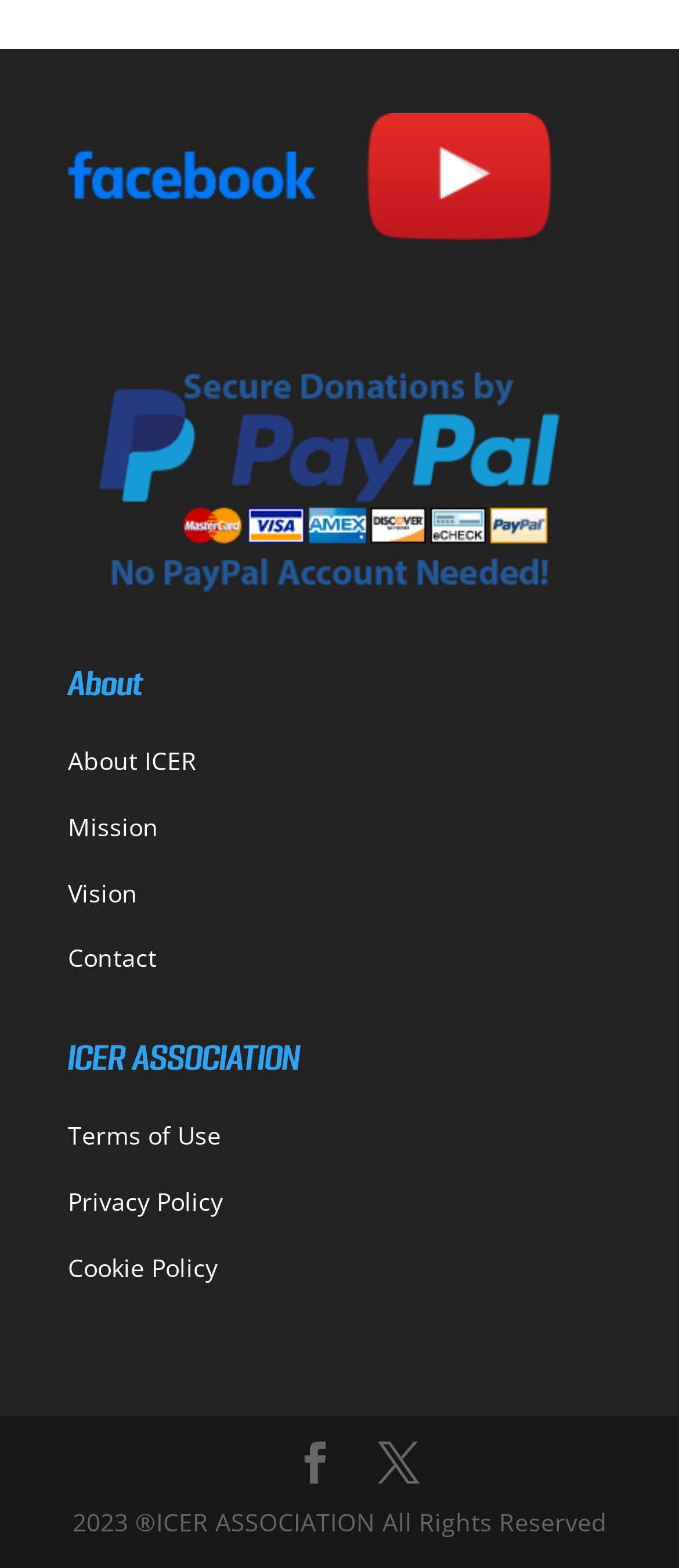Specify the bounding box coordinates of the region I need to click to perform the following instruction: "Go to ICER ASSOCIATION". The coordinates must be four float numbers in the range of 0 to 1, i.e., [left, top, right, bottom].

[0.1, 0.664, 0.441, 0.696]